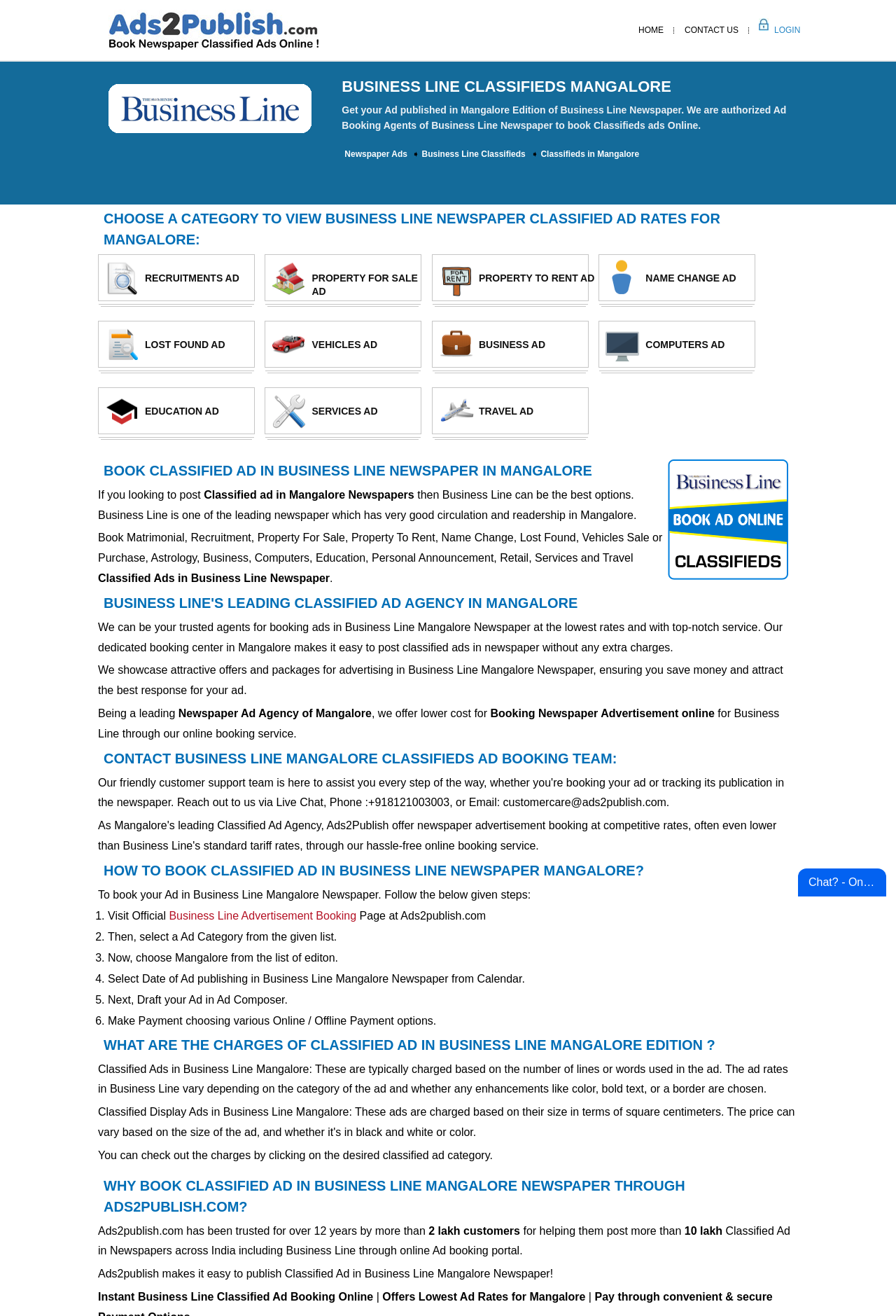What is the name of the newspaper?
Look at the image and respond with a one-word or short phrase answer.

Business Line